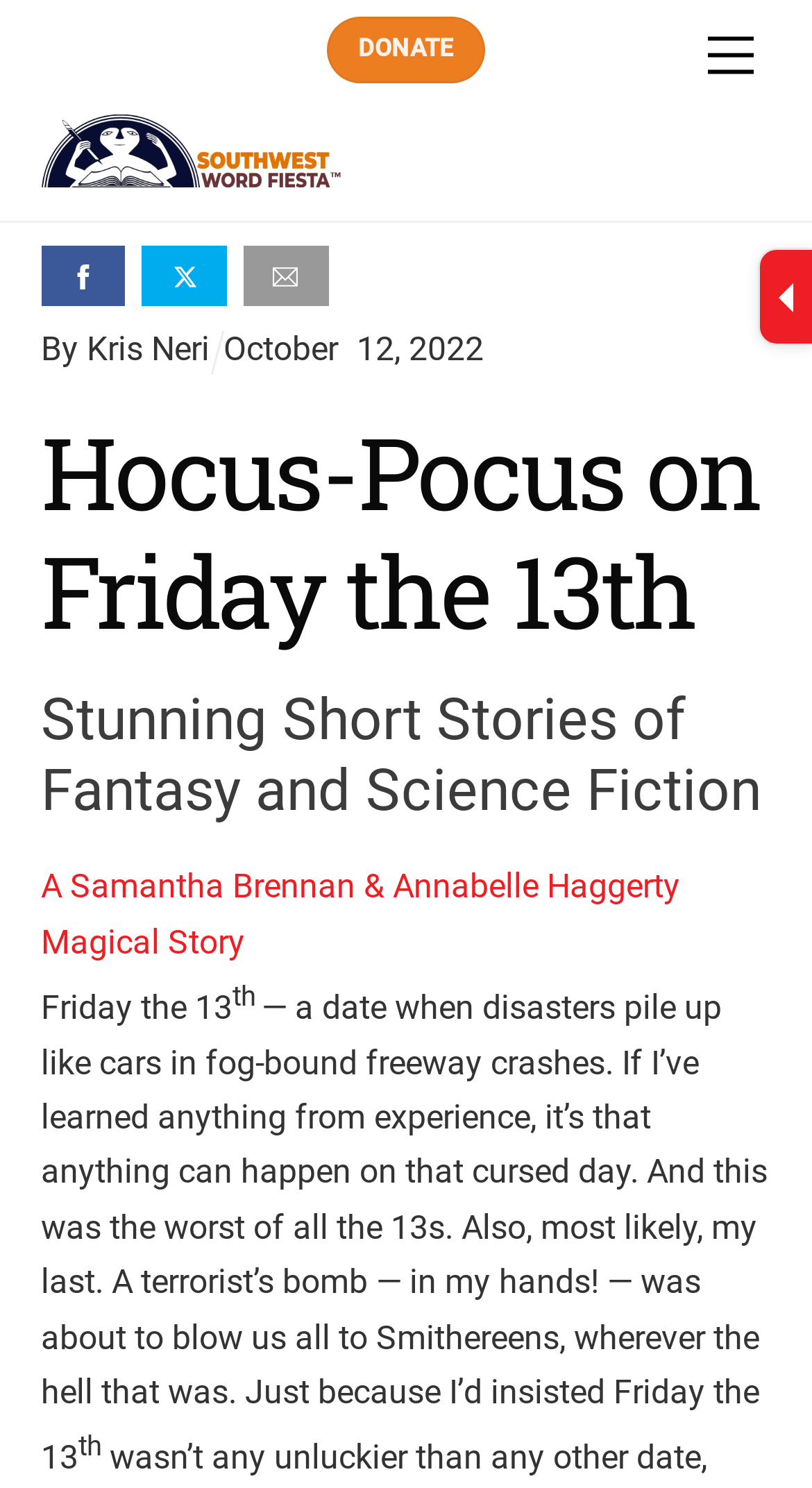Provide your answer in one word or a succinct phrase for the question: 
How many social media links are there?

3